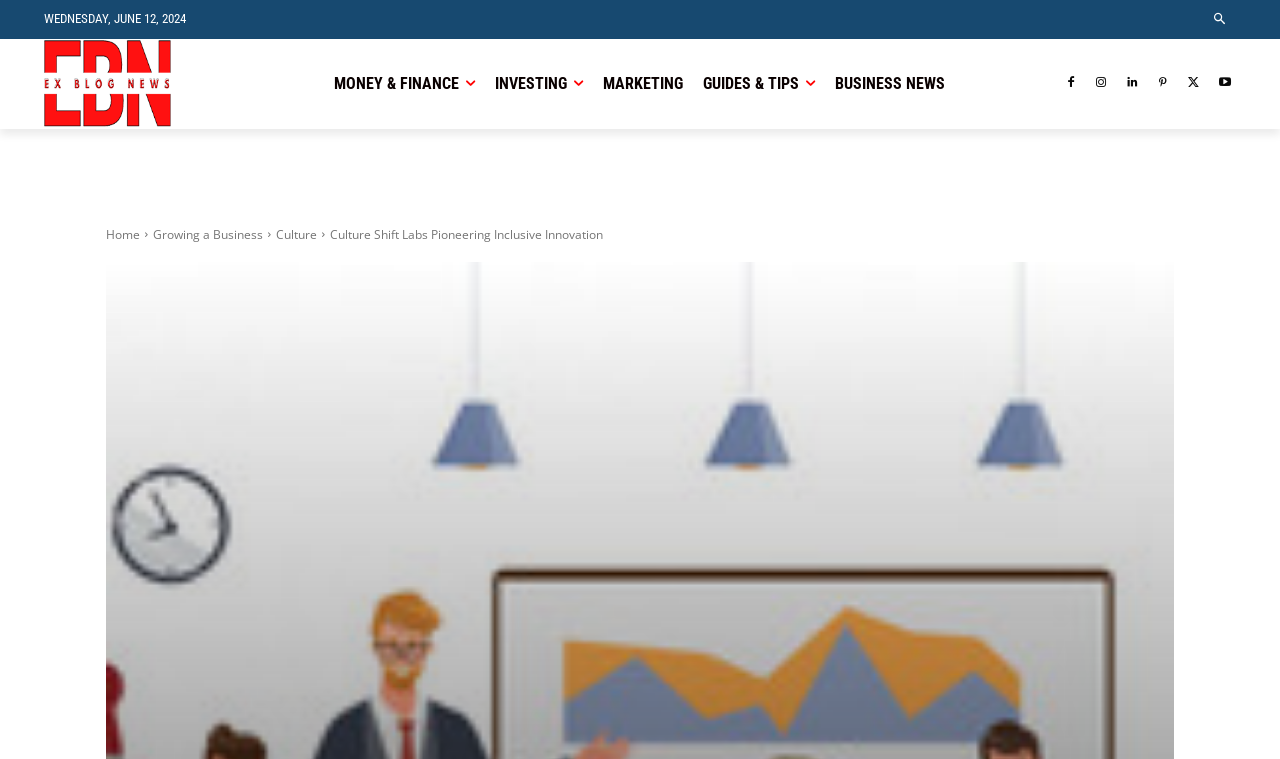Show the bounding box coordinates of the element that should be clicked to complete the task: "Read Exblog News".

[0.034, 0.051, 0.202, 0.169]